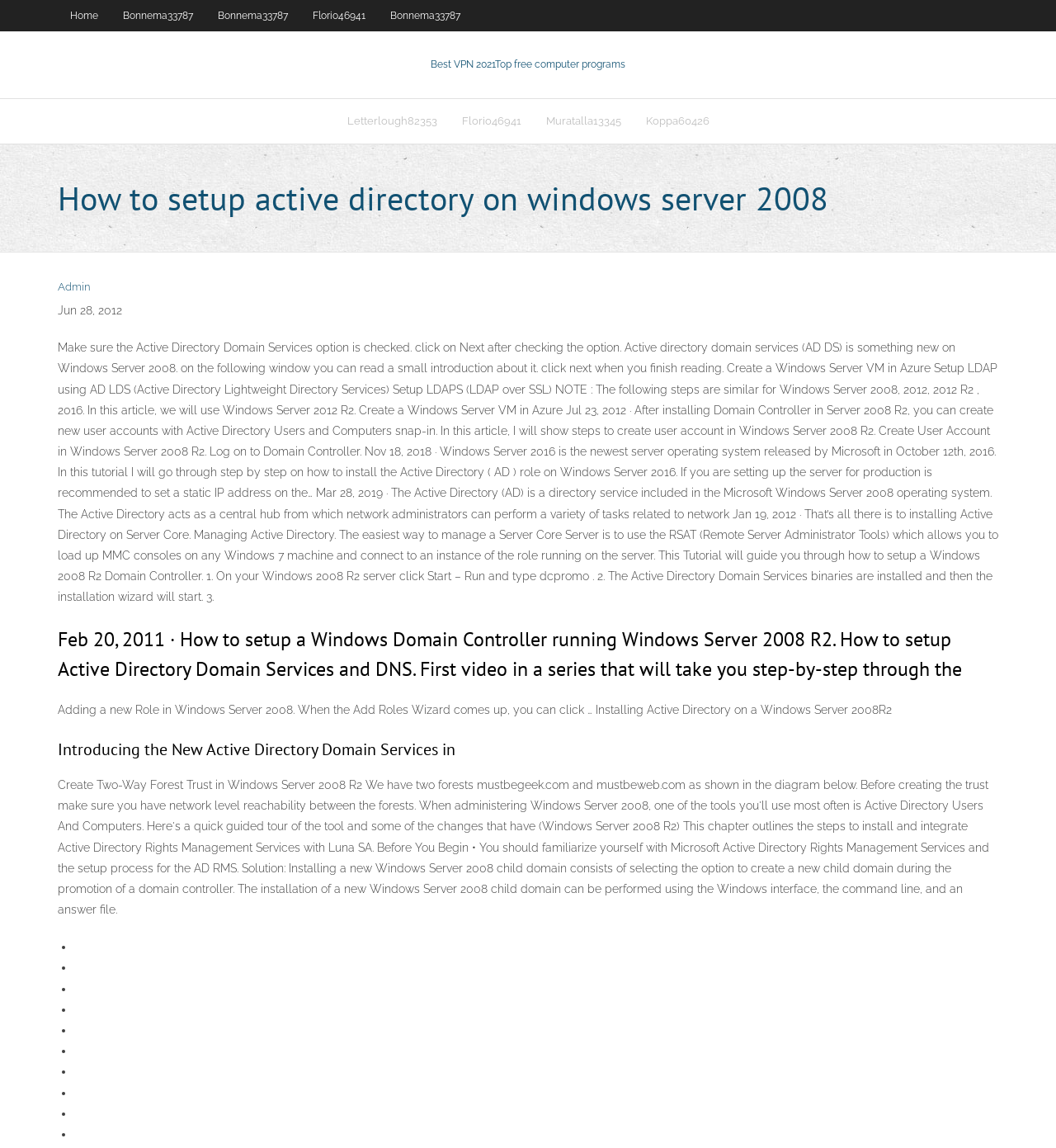Please determine the bounding box coordinates of the element's region to click for the following instruction: "Click on How to setup active directory on windows server 2008".

[0.055, 0.151, 0.945, 0.194]